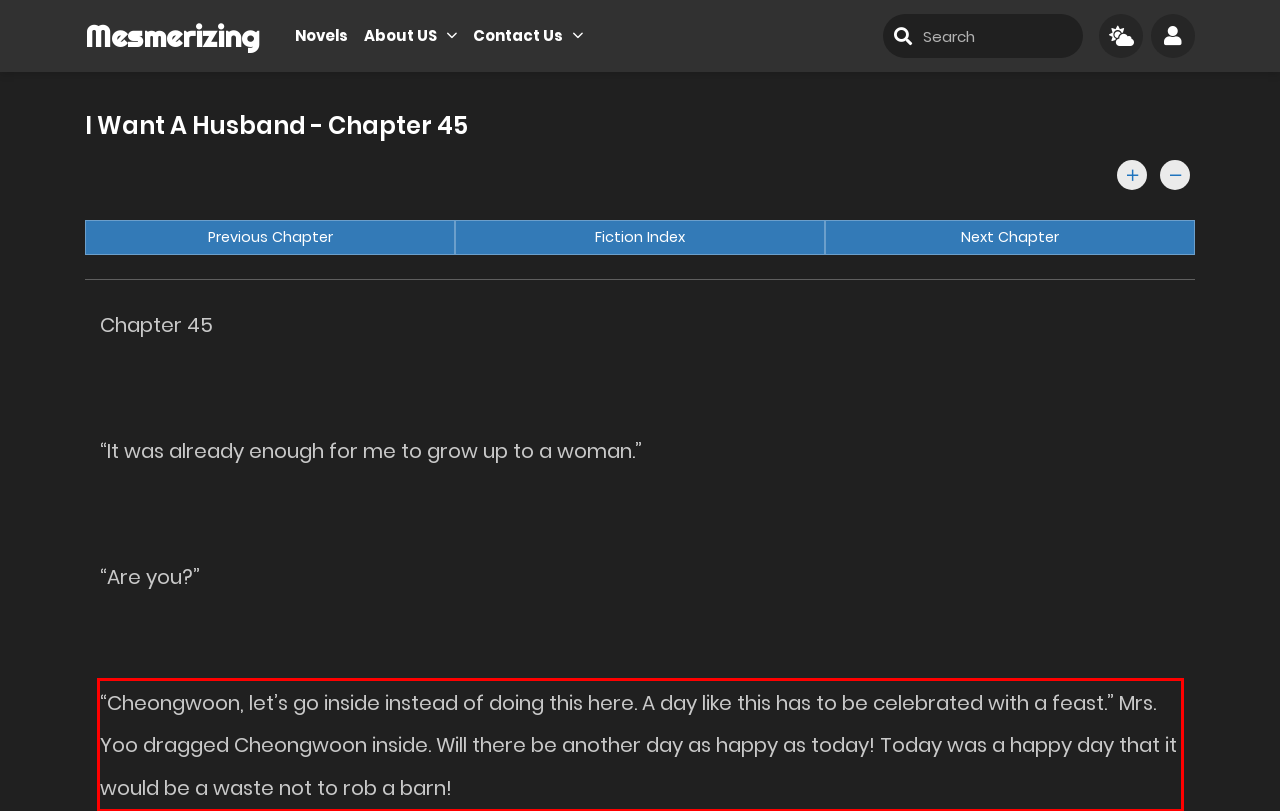From the provided screenshot, extract the text content that is enclosed within the red bounding box.

“Cheongwoon, let’s go inside instead of doing this here. A day like this has to be celebrated with a feast.” Mrs. Yoo dragged Cheongwoon inside. Will there be another day as happy as today! Today was a happy day that it would be a waste not to rob a barn!